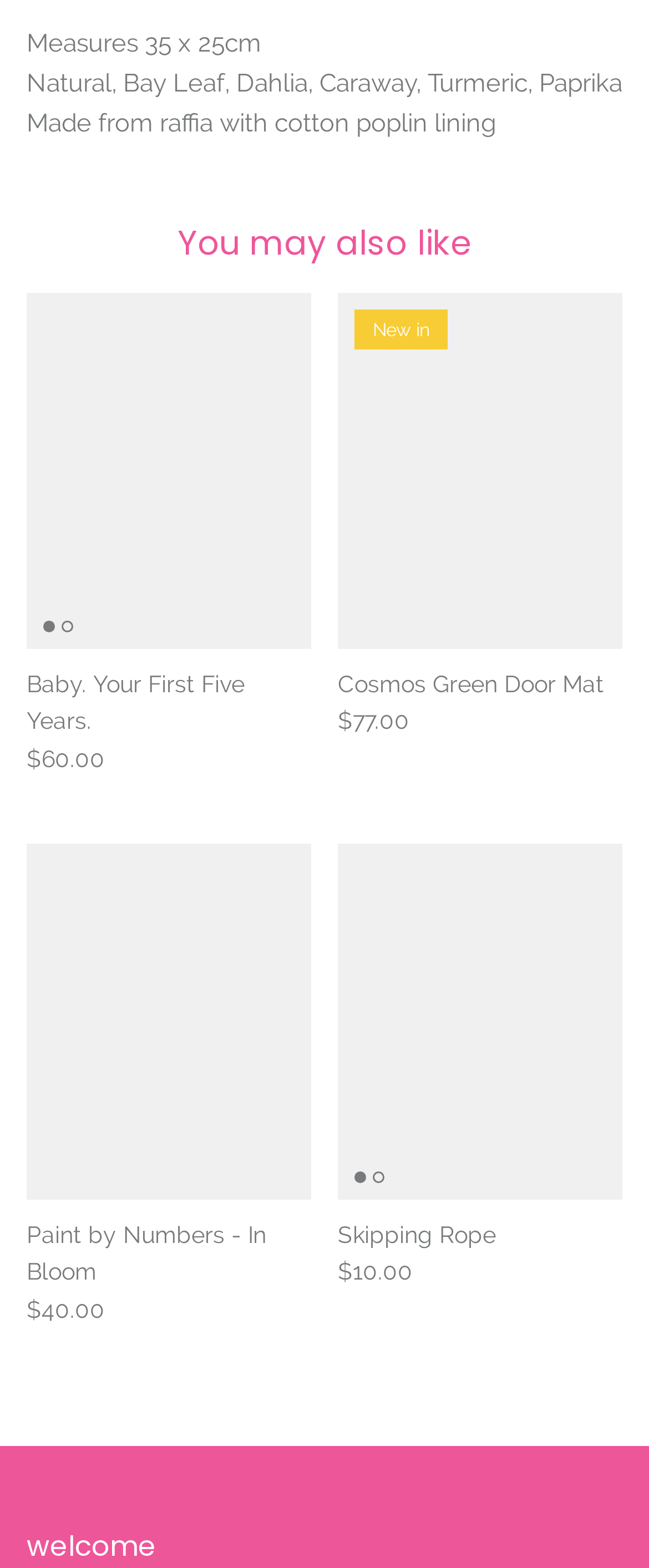What is the price of 'Cosmos Green Door Mat'?
Answer the question in as much detail as possible.

I found the link 'Cosmos Green Door Mat $77.00' which indicates the price of the product 'Cosmos Green Door Mat' is $77.00.